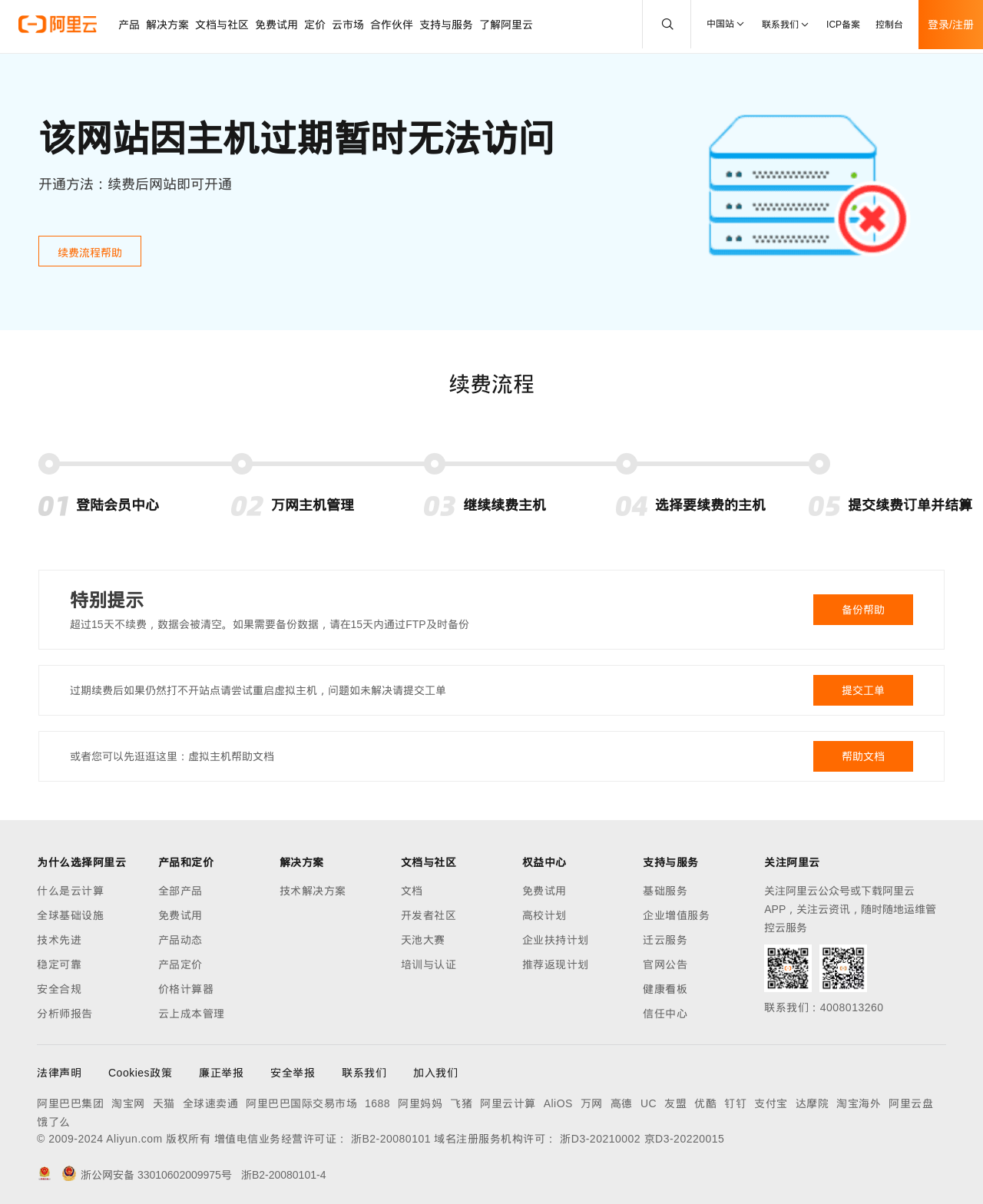Please identify the coordinates of the bounding box for the clickable region that will accomplish this instruction: "Click the '登录/注册' link".

[0.934, 0.0, 1.0, 0.041]